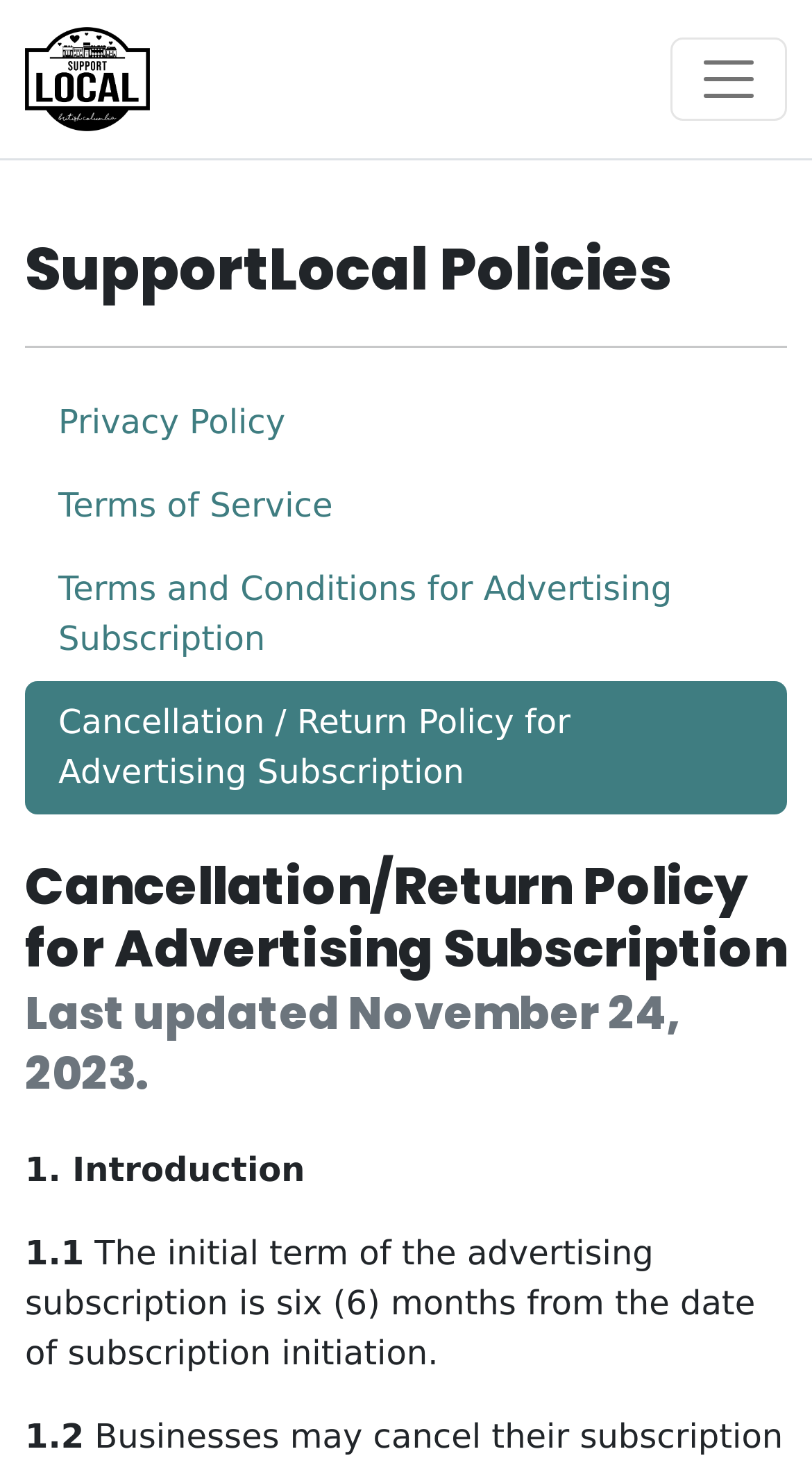What is the initial term of the advertising subscription?
We need a detailed and meticulous answer to the question.

According to the webpage, the initial term of the advertising subscription is mentioned in section 1.1, which states that 'The initial term of the advertising subscription is six (6) months from the date of subscription initiation.'